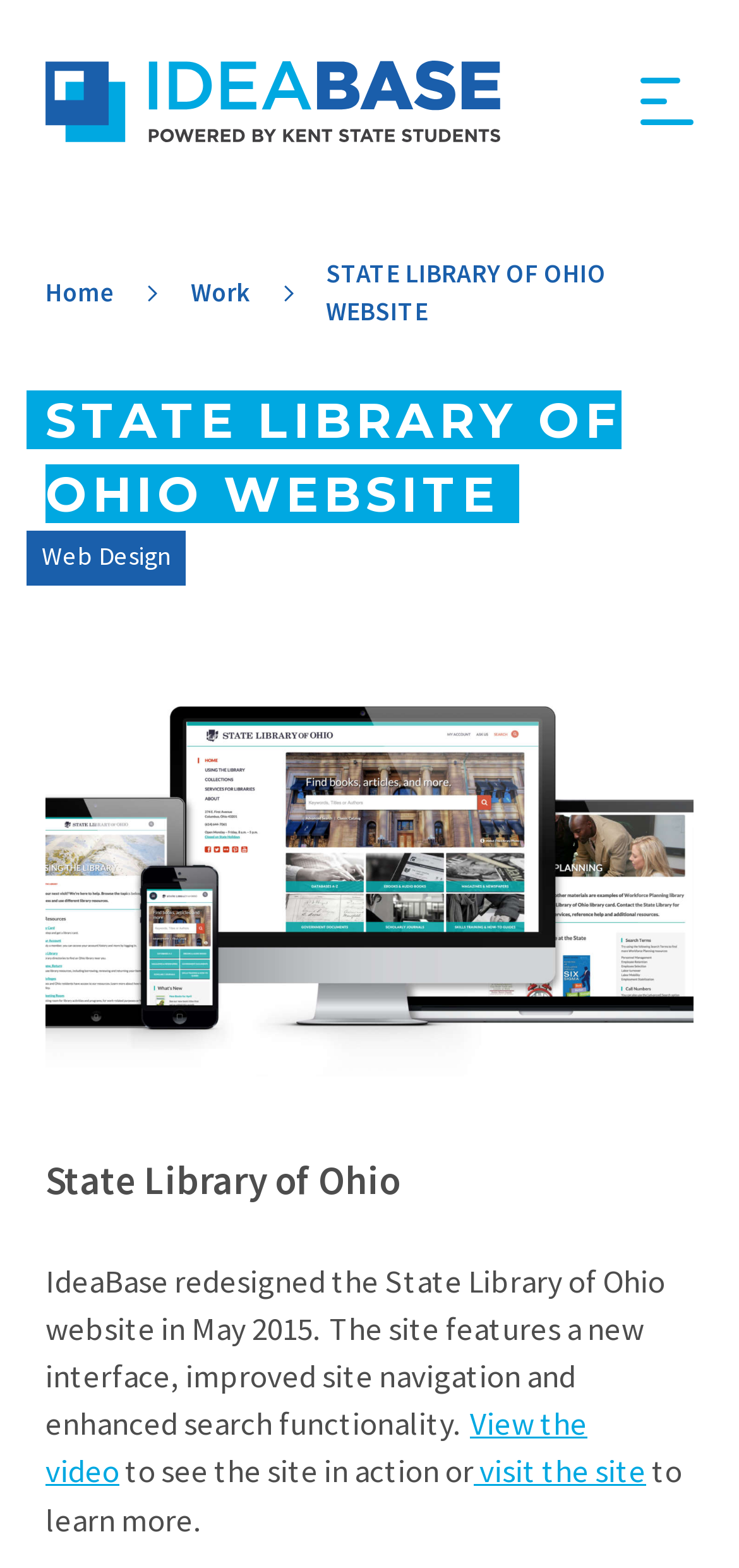Please provide a comprehensive response to the question below by analyzing the image: 
What is the name of the library?

I found the answer by looking at the heading element 'STATE LIBRARY OF OHIO WEBSITE' and the static text 'State Library of Ohio' which suggests that the website is about the State Library of Ohio.